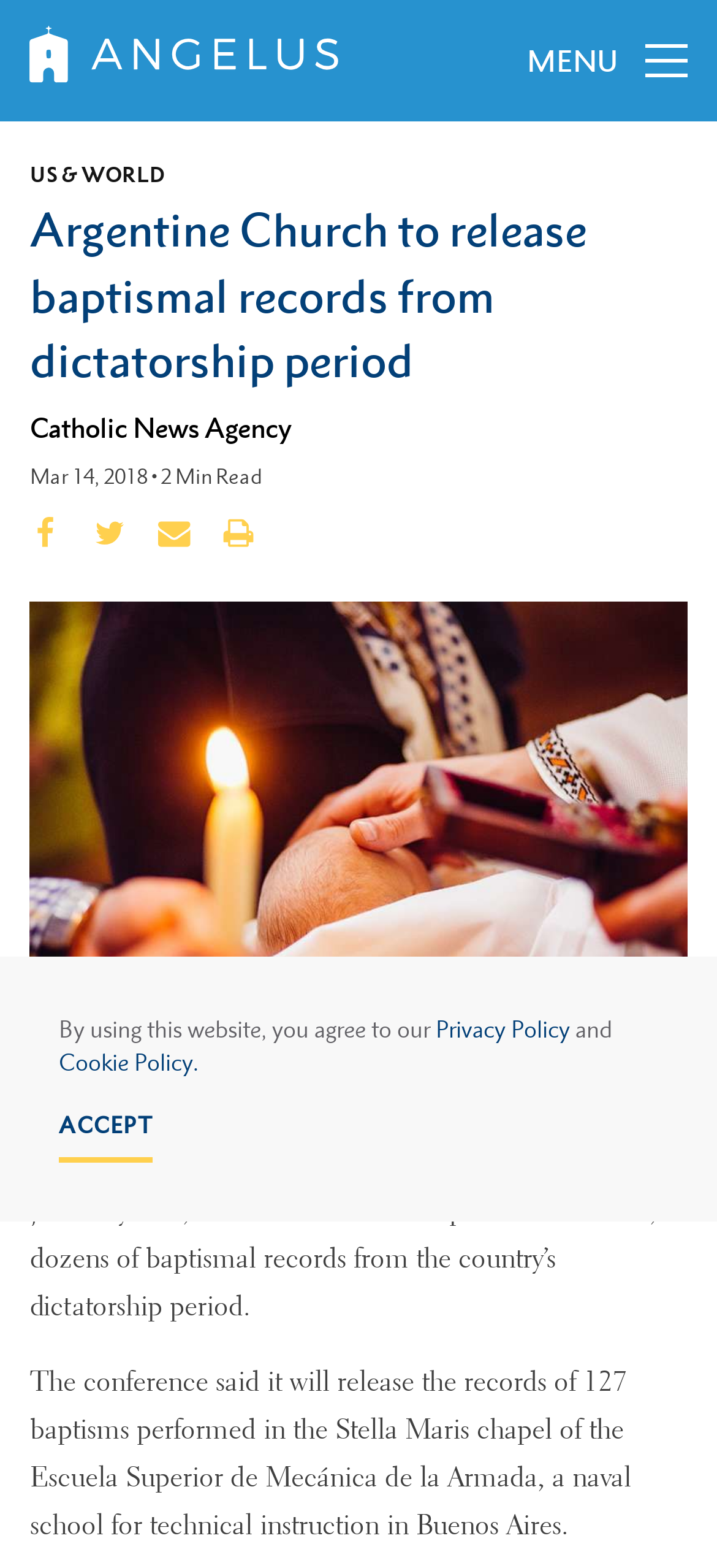What is the name of the chapel mentioned in the article?
Based on the content of the image, thoroughly explain and answer the question.

The article mentions 'the Stella Maris chapel of the Escuela Superior de Mecánica de la Armada, a naval school for technical instruction in Buenos Aires' which suggests that the name of the chapel is Stella Maris.